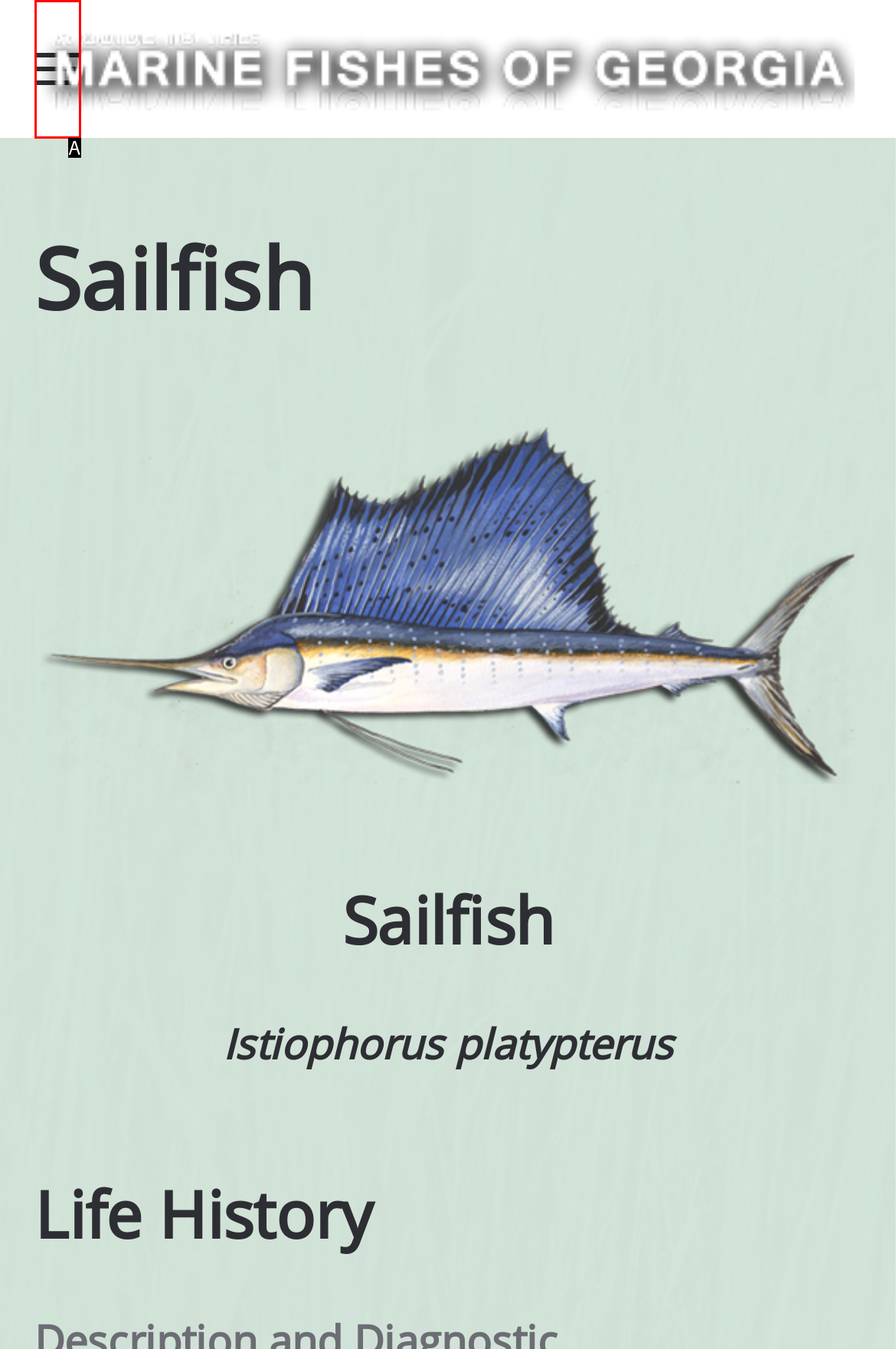From the choices given, find the HTML element that matches this description: aria-label="Open Menu". Answer with the letter of the selected option directly.

A